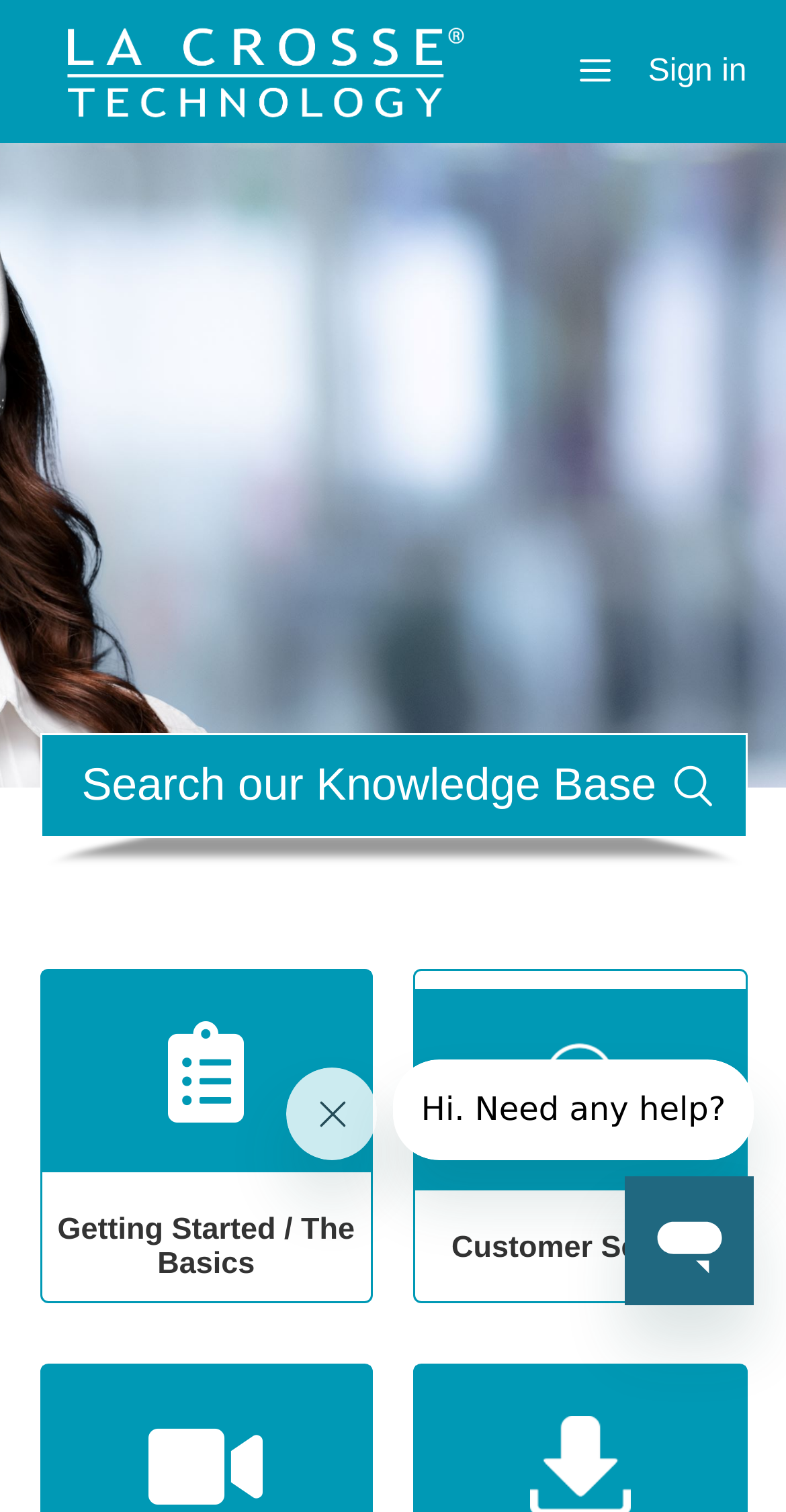Extract the bounding box coordinates for the UI element described as: "title="Home"".

[0.05, 0.035, 0.61, 0.058]